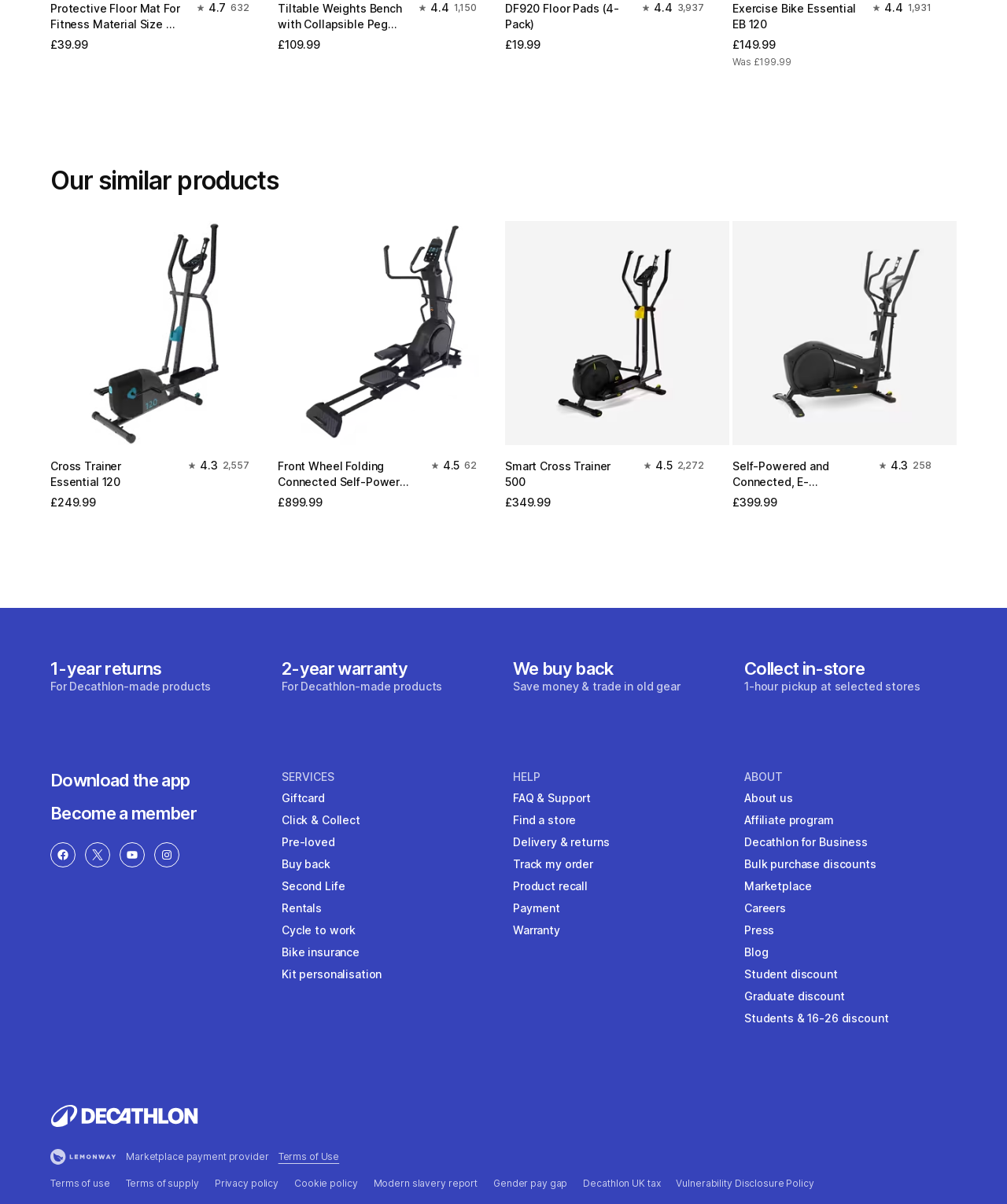How many stars does the Exercise Bike Essential EB 120 have?
Look at the screenshot and give a one-word or phrase answer.

no rating